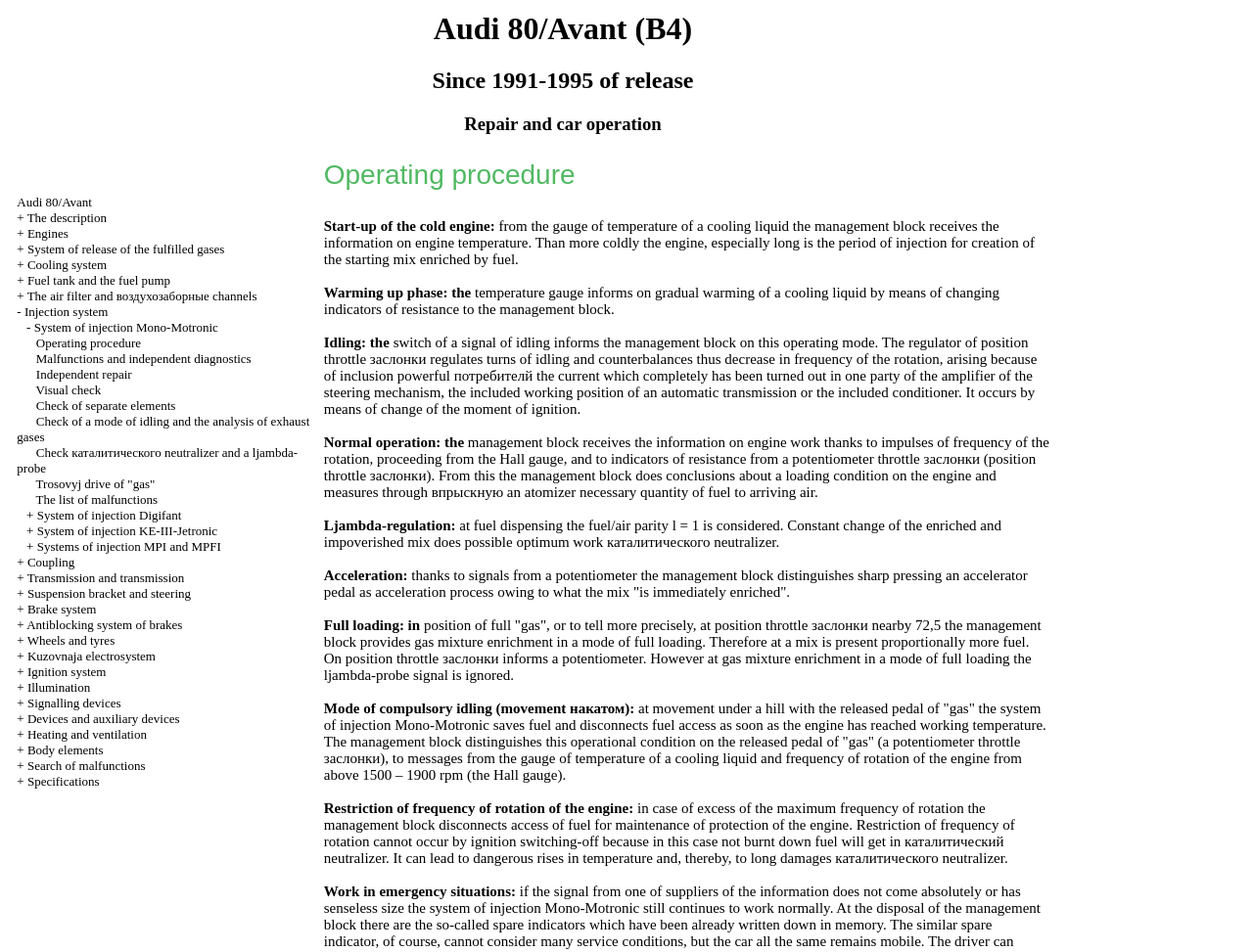What is the purpose of the regulator of position throttle?
Can you provide an in-depth and detailed response to the question?

The webpage describes the regulator of position throttle as a system that regulates turns of idling and counterbalances thus decrease in frequency of the rotation, arising because of inclusion powerful потребителй.